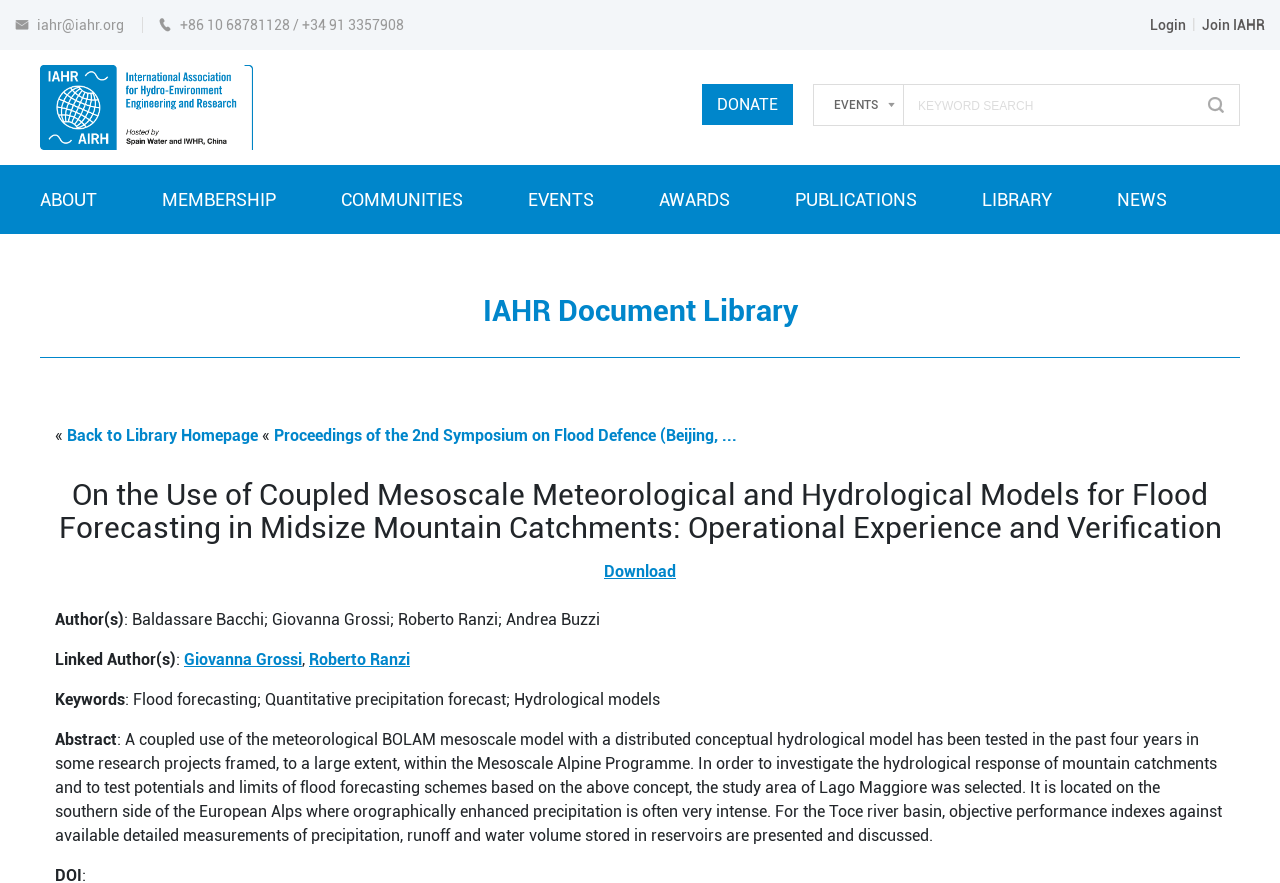Please identify the bounding box coordinates of the clickable element to fulfill the following instruction: "Click Curtin University Homepage". The coordinates should be four float numbers between 0 and 1, i.e., [left, top, right, bottom].

None